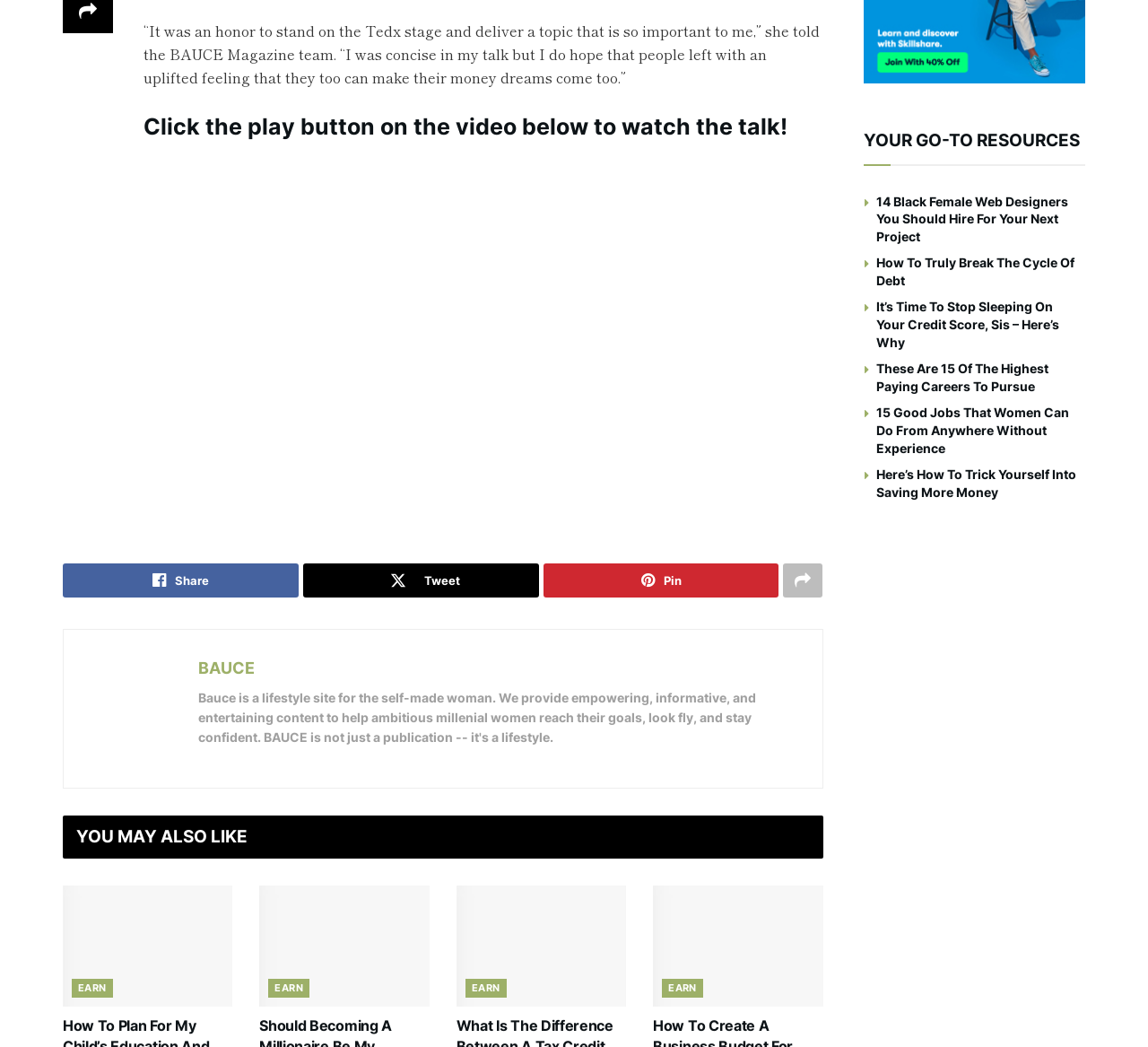Find the bounding box coordinates of the clickable element required to execute the following instruction: "Learn about breaking the cycle of debt". Provide the coordinates as four float numbers between 0 and 1, i.e., [left, top, right, bottom].

[0.763, 0.243, 0.941, 0.276]